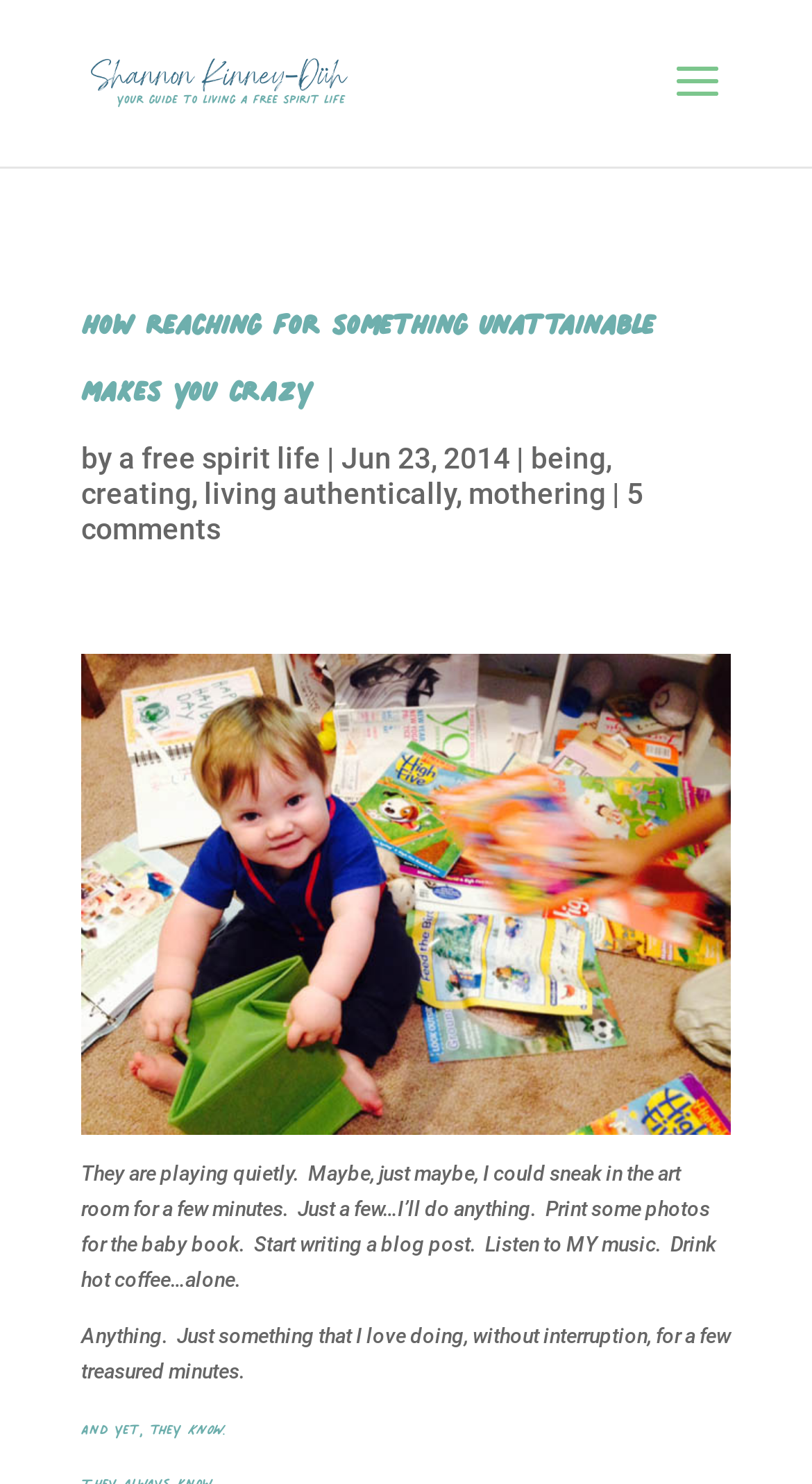Offer a comprehensive description of the webpage’s content and structure.

This webpage appears to be a blog post written by Shannon Kinney-Duh, with the title "how reaching for something unattainable makes you crazy". At the top of the page, there is a link to the author's name, accompanied by a small image. 

Below the title, there is a search bar that spans almost the entire width of the page. Underneath the search bar, the title of the blog post is displayed again, followed by the author's name, "a free spirit life", and the date "Jun 23, 2014". 

To the right of the date, there are several links to related topics, including "being", "creating", "living authentically", and "mothering". Below these links, there is a link to "5 comments" and another link to "photo copy", which is accompanied by a larger image that takes up most of the width of the page.

The main content of the blog post begins below the image, with a short paragraph describing a moment of quiet time. The text is followed by a longer paragraph expressing the author's desire to have a few minutes to herself to engage in activities she enjoys, such as printing photos, writing a blog post, and listening to music. 

The final section of the page is headed by "And yet, they know", which appears to be a continuation of the author's thoughts.